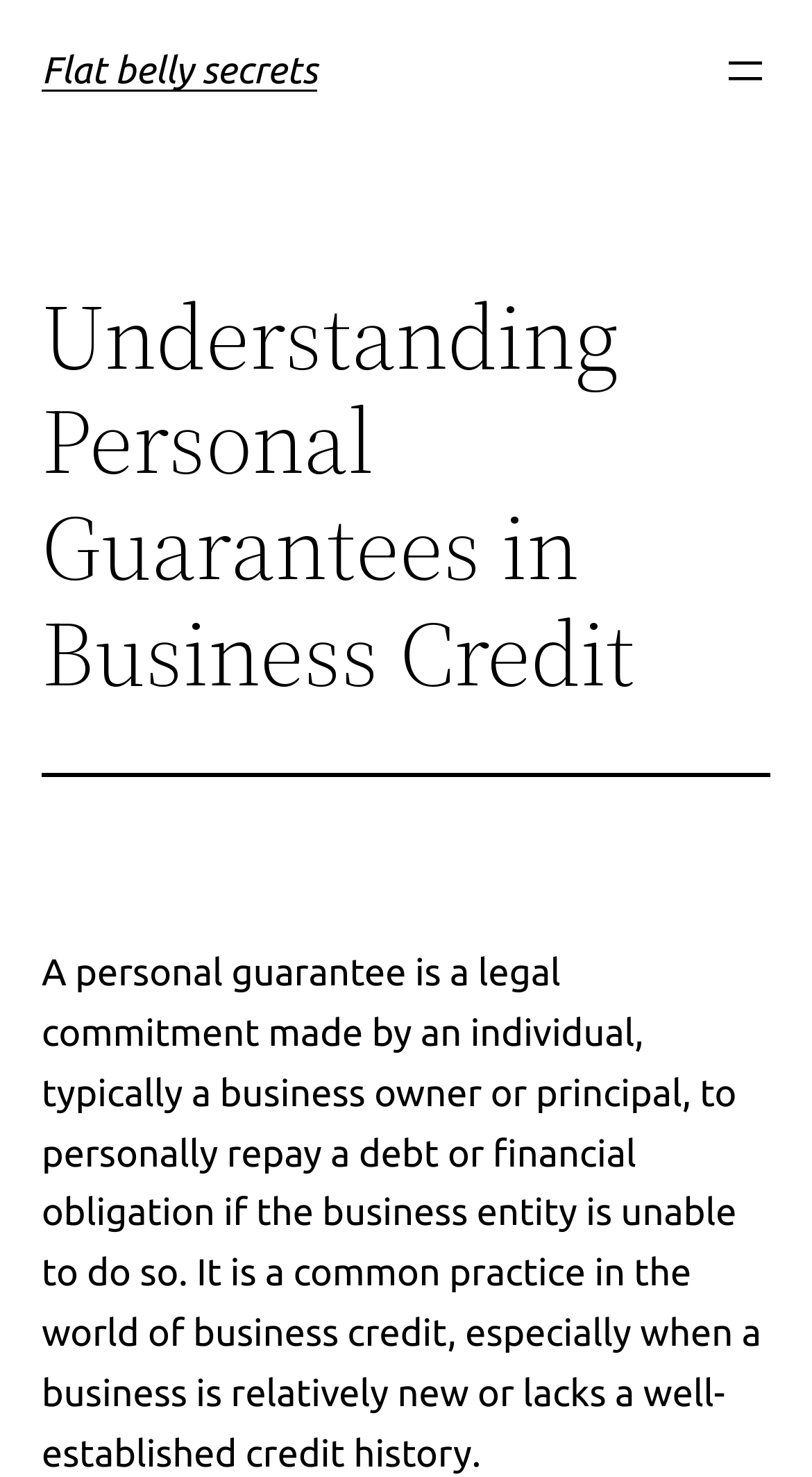Given the element description, predict the bounding box coordinates in the format (top-left x, top-left y, bottom-right x, bottom-right y), using floating point numbers between 0 and 1: Flat belly secrets

[0.051, 0.034, 0.391, 0.062]